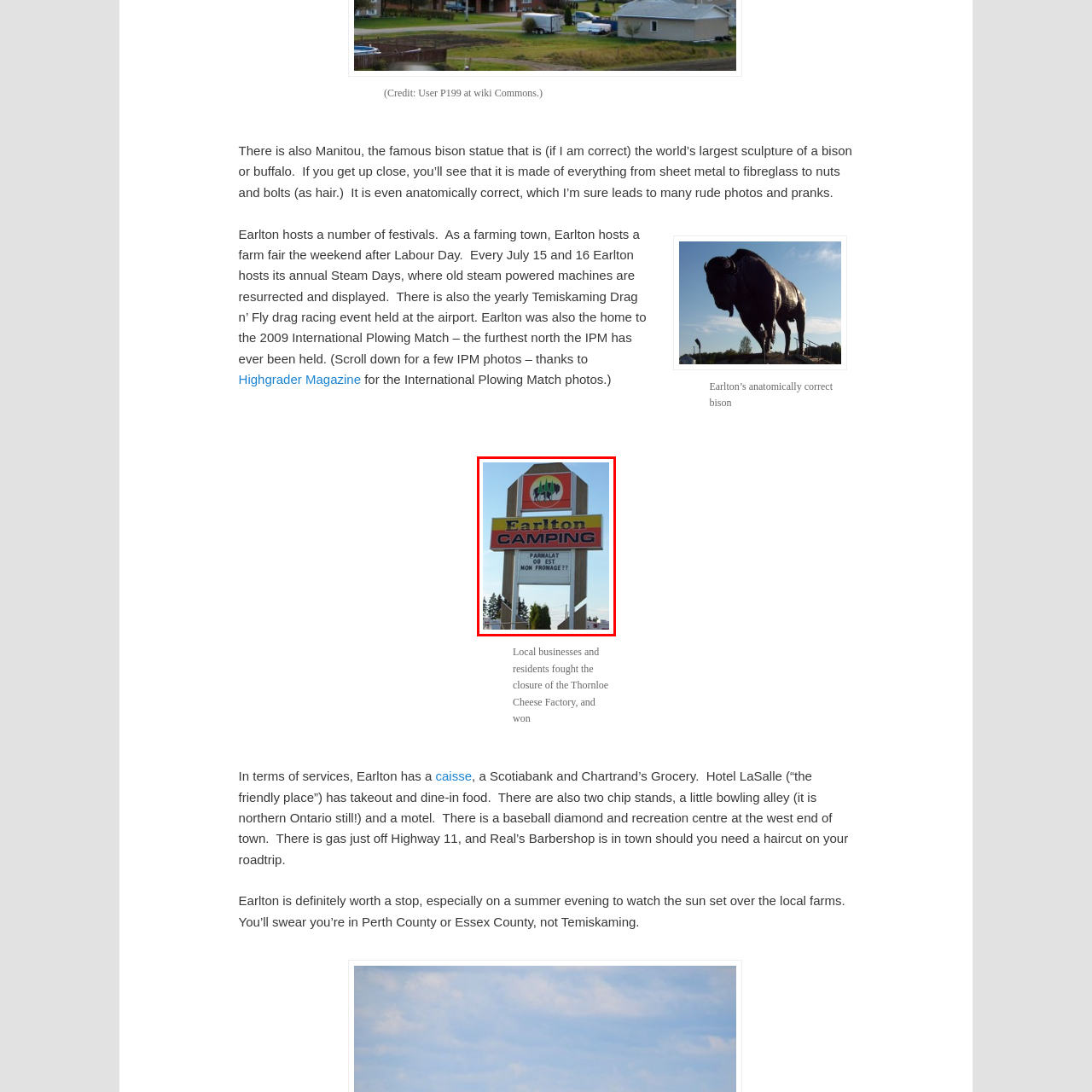View the image inside the red-bordered box and answer the given question using a single word or phrase:
What is the phrase in French on the sign?

PARMALAT OU EST MON FROMAGE??